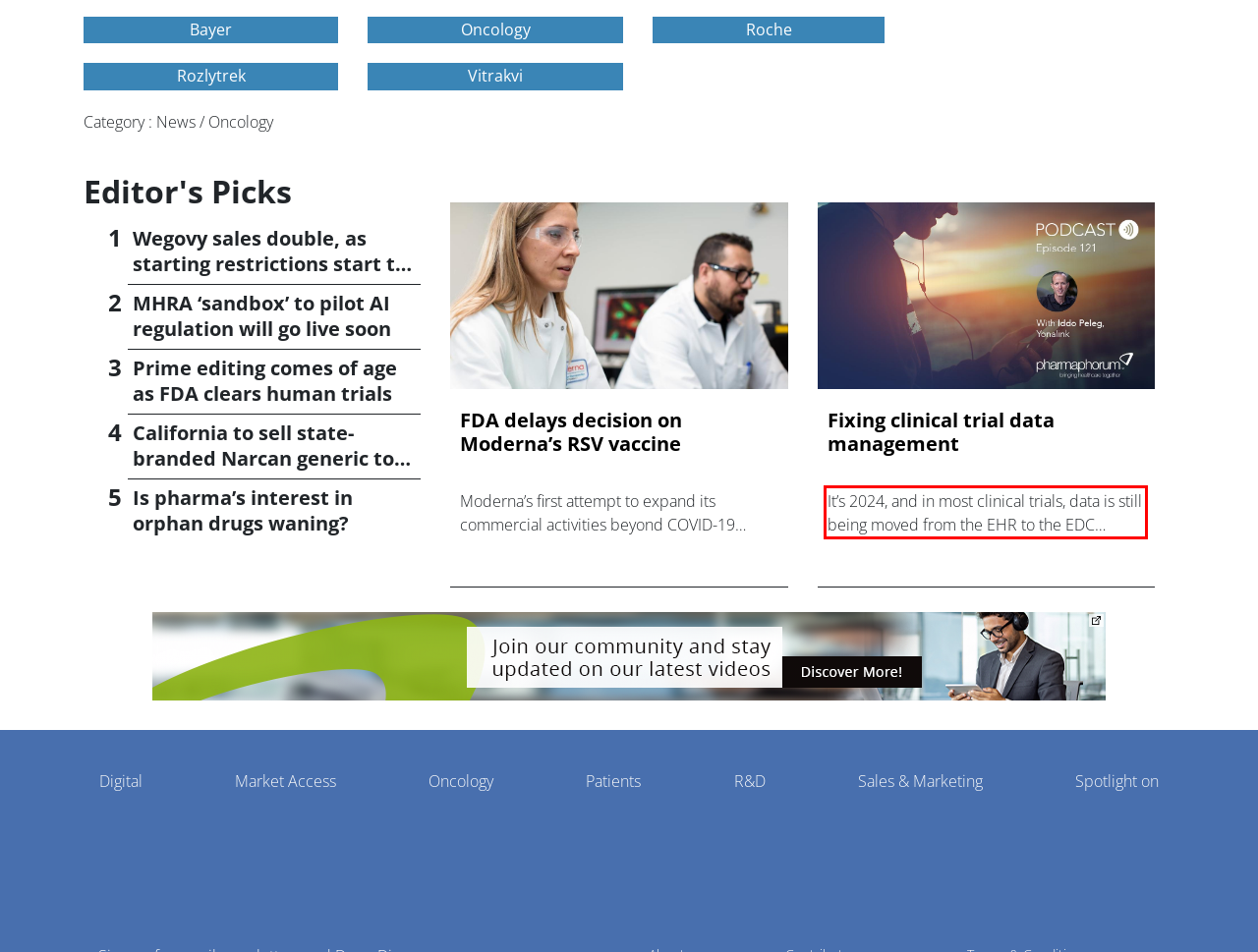You have a screenshot of a webpage with a UI element highlighted by a red bounding box. Use OCR to obtain the text within this highlighted area.

It’s 2024, and in most clinical trials, data is still being moved from the EHR to the EDC manually – with employees reading data from one screen and typing it onto another.